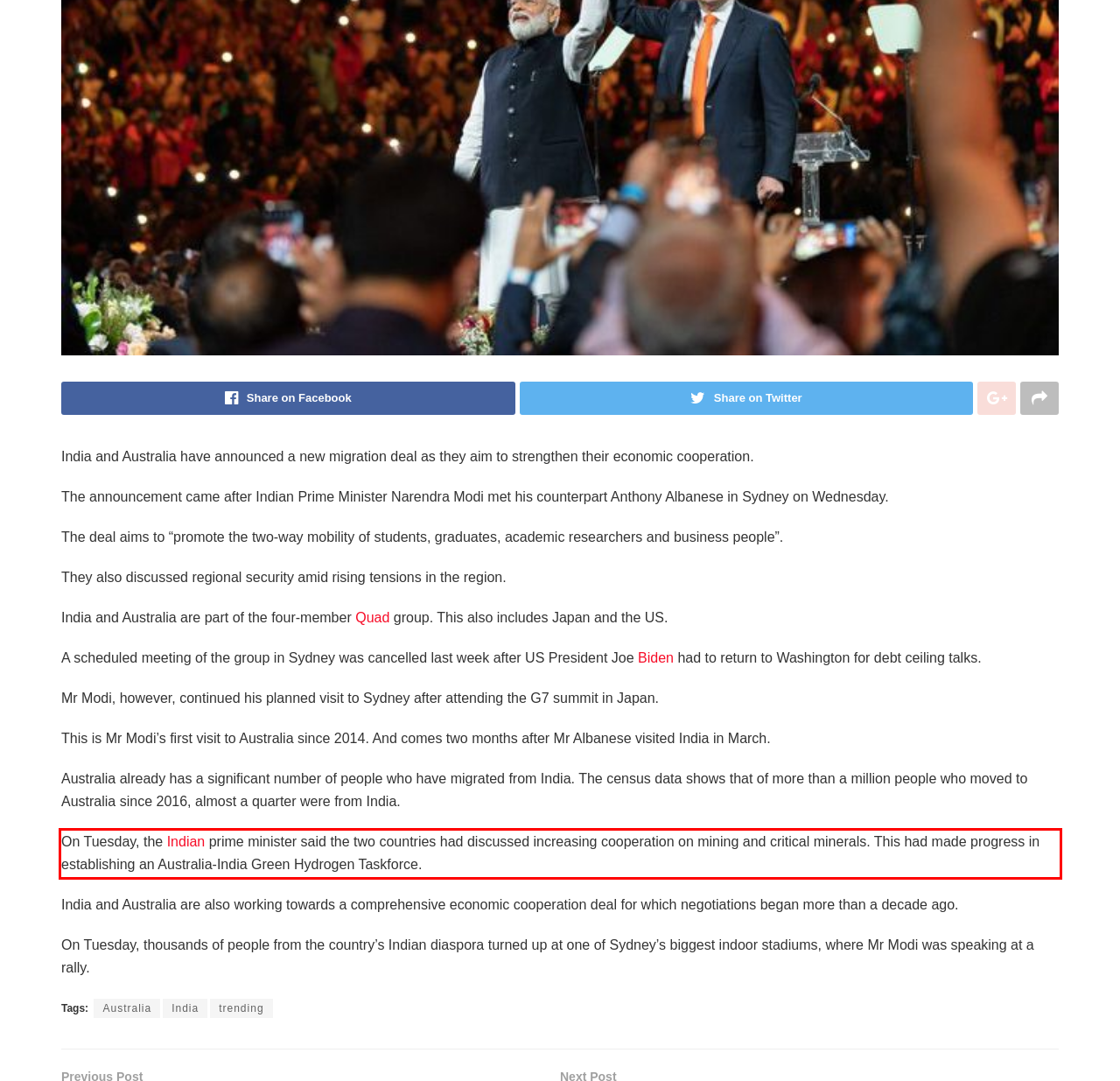From the screenshot of the webpage, locate the red bounding box and extract the text contained within that area.

On Tuesday, the Indian prime minister said the two countries had discussed increasing cooperation on mining and critical minerals. This had made progress in establishing an Australia-India Green Hydrogen Taskforce.